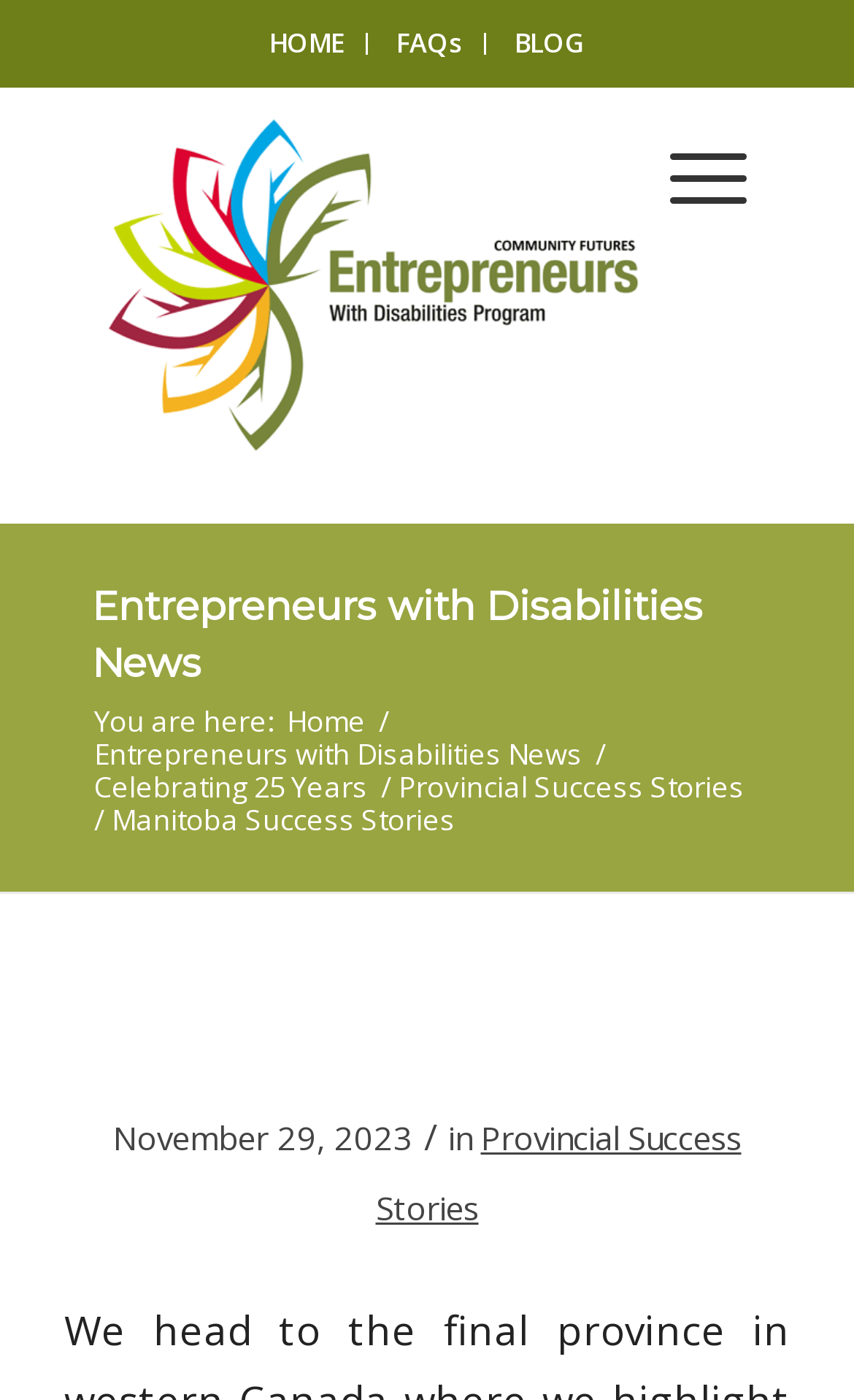Identify the primary heading of the webpage and provide its text.

Manitoba Success Stories